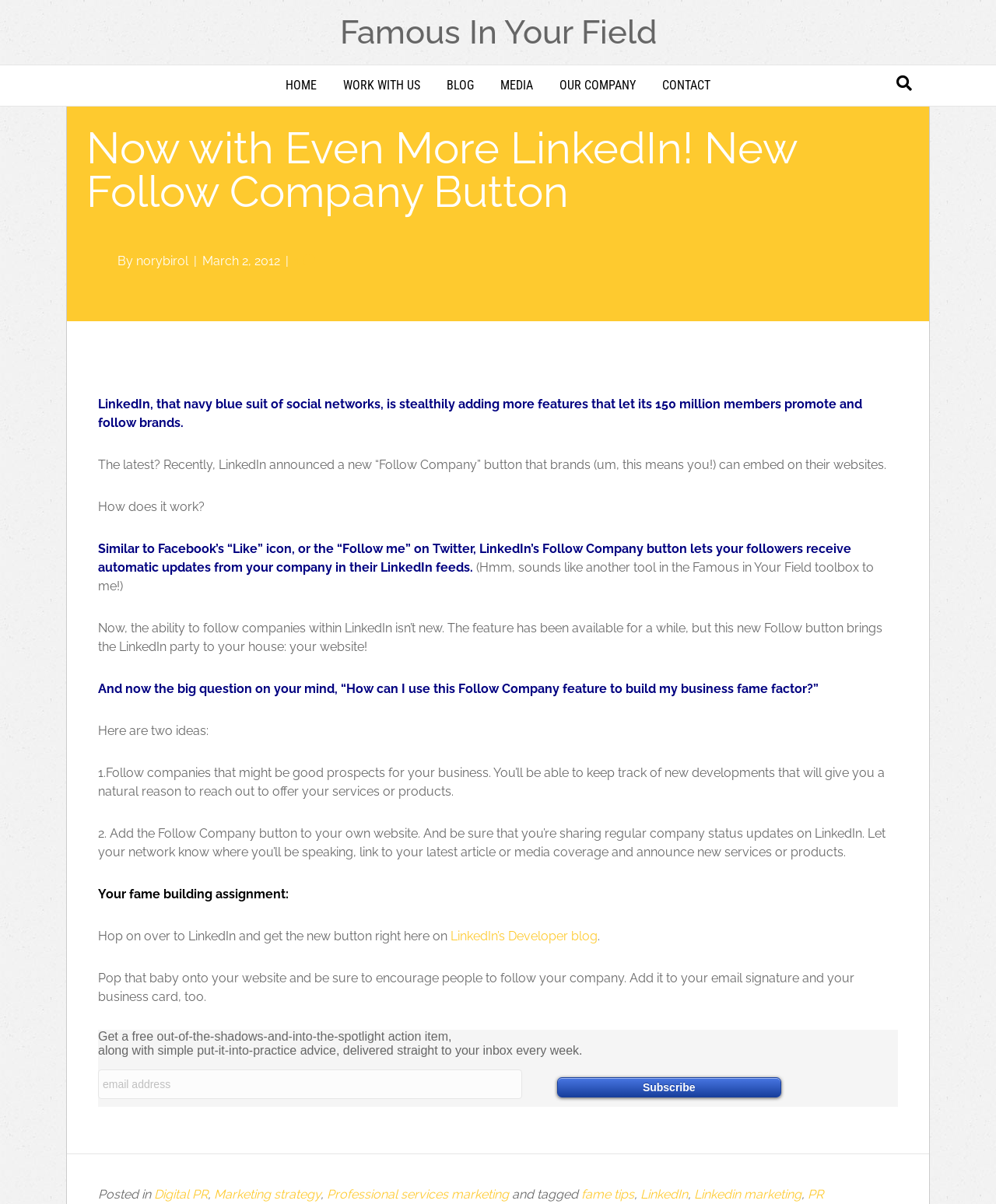Show the bounding box coordinates of the element that should be clicked to complete the task: "Click the 'HOME' link".

[0.275, 0.054, 0.33, 0.088]